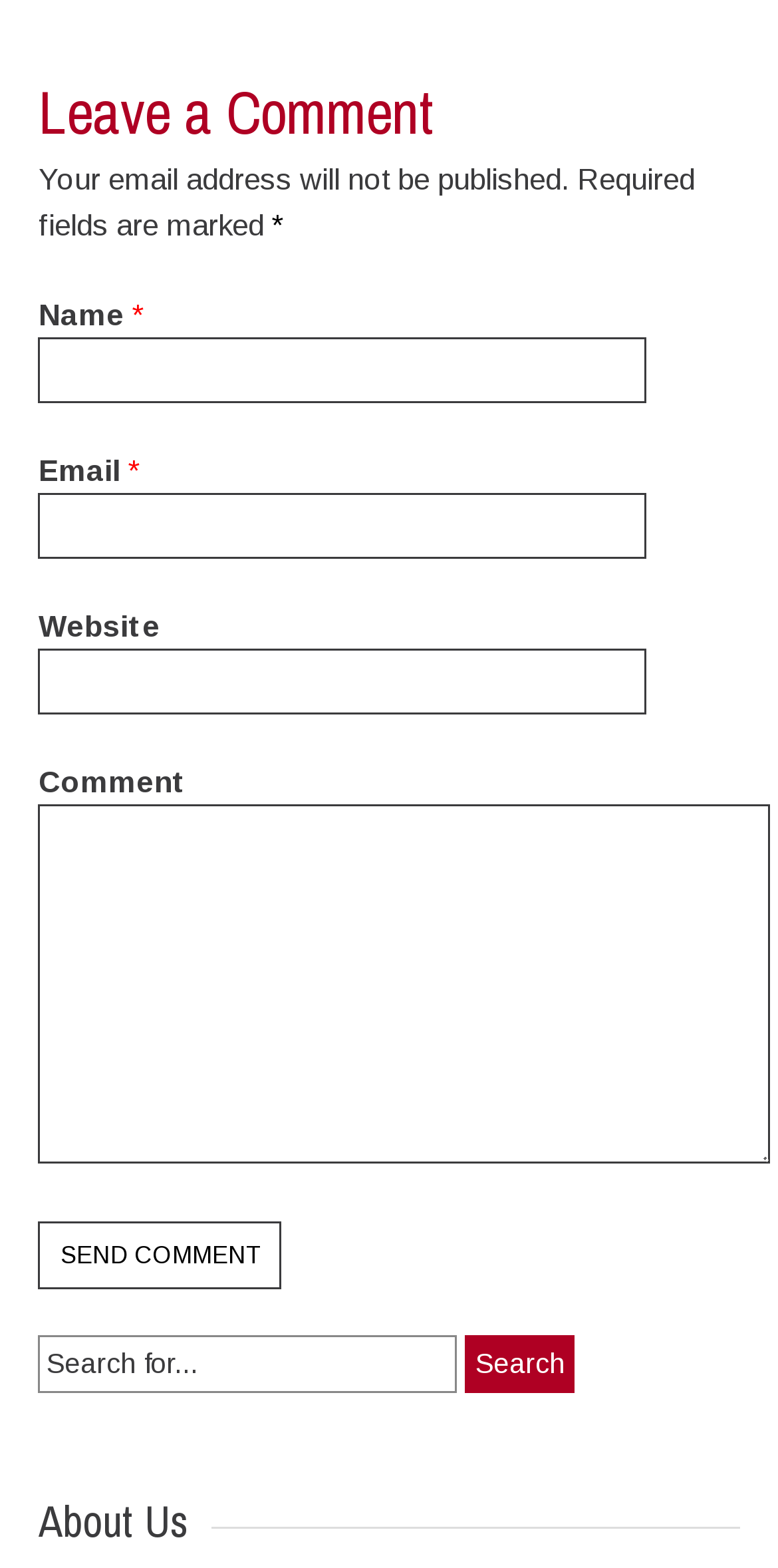Locate the bounding box coordinates of the element's region that should be clicked to carry out the following instruction: "View Coaching information". The coordinates need to be four float numbers between 0 and 1, i.e., [left, top, right, bottom].

None